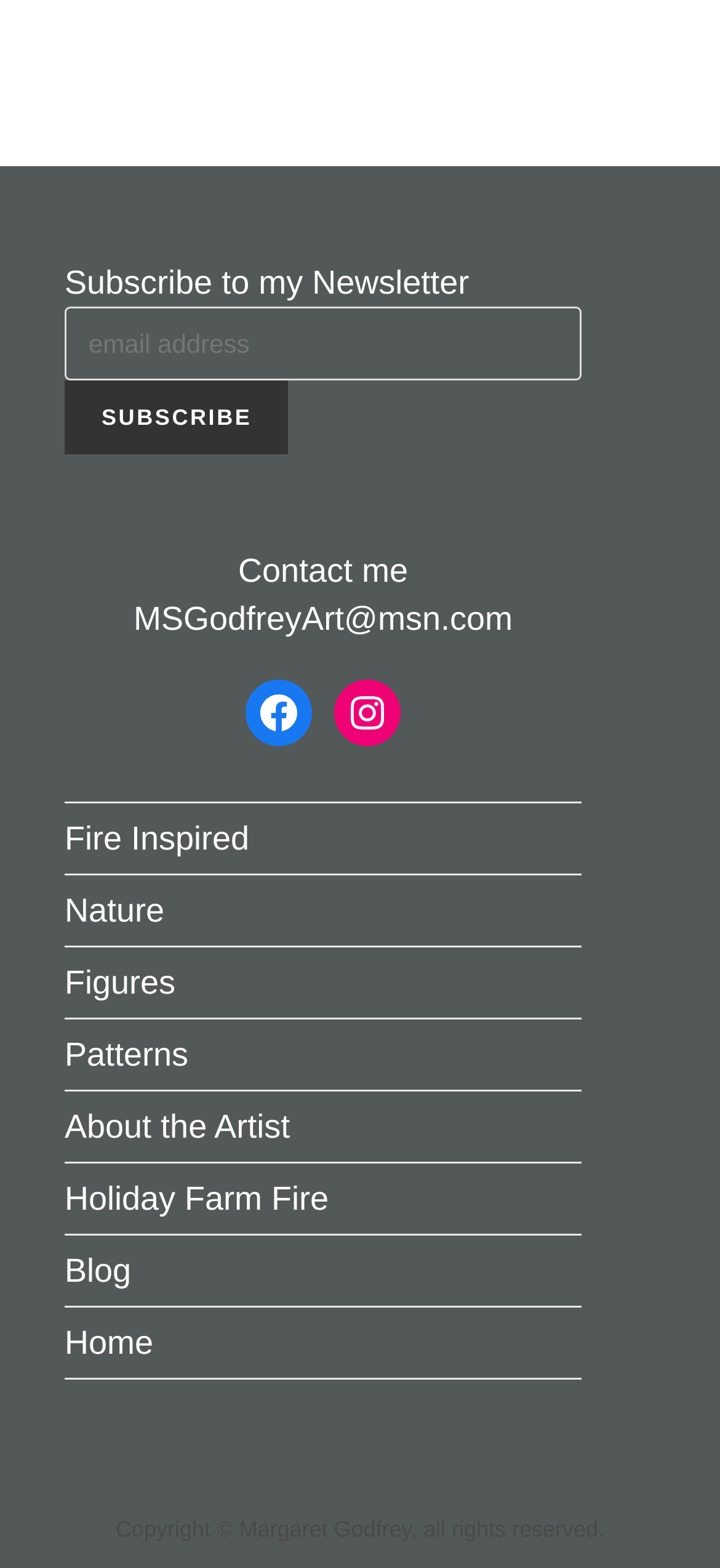Provide the bounding box coordinates in the format (top-left x, top-left y, bottom-right x, bottom-right y). All values are floating point numbers between 0 and 1. Determine the bounding box coordinate of the UI element described as: About the Artist

[0.09, 0.707, 0.403, 0.731]